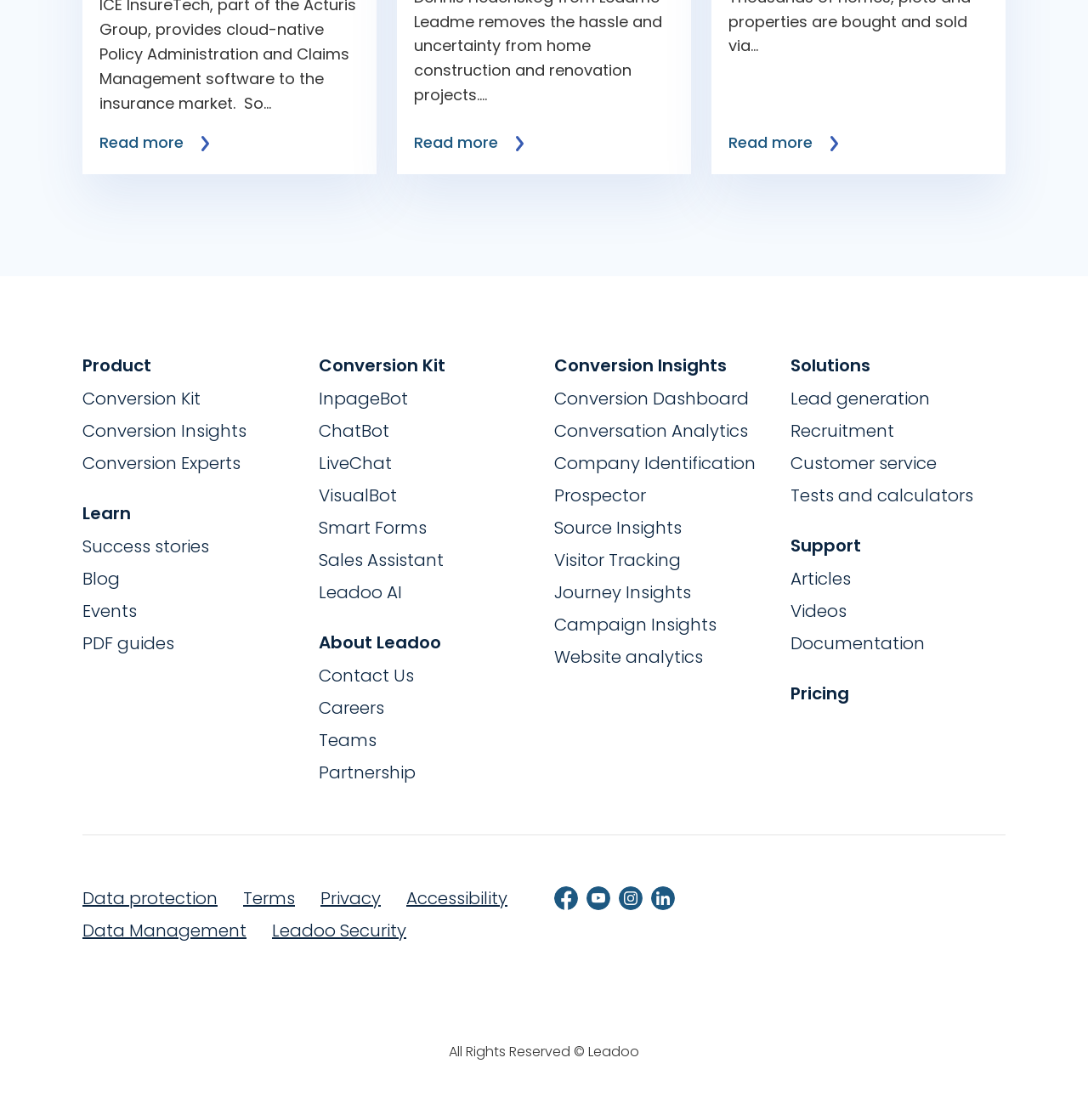Can you determine the bounding box coordinates of the area that needs to be clicked to fulfill the following instruction: "Explore Success stories"?

[0.076, 0.477, 0.274, 0.498]